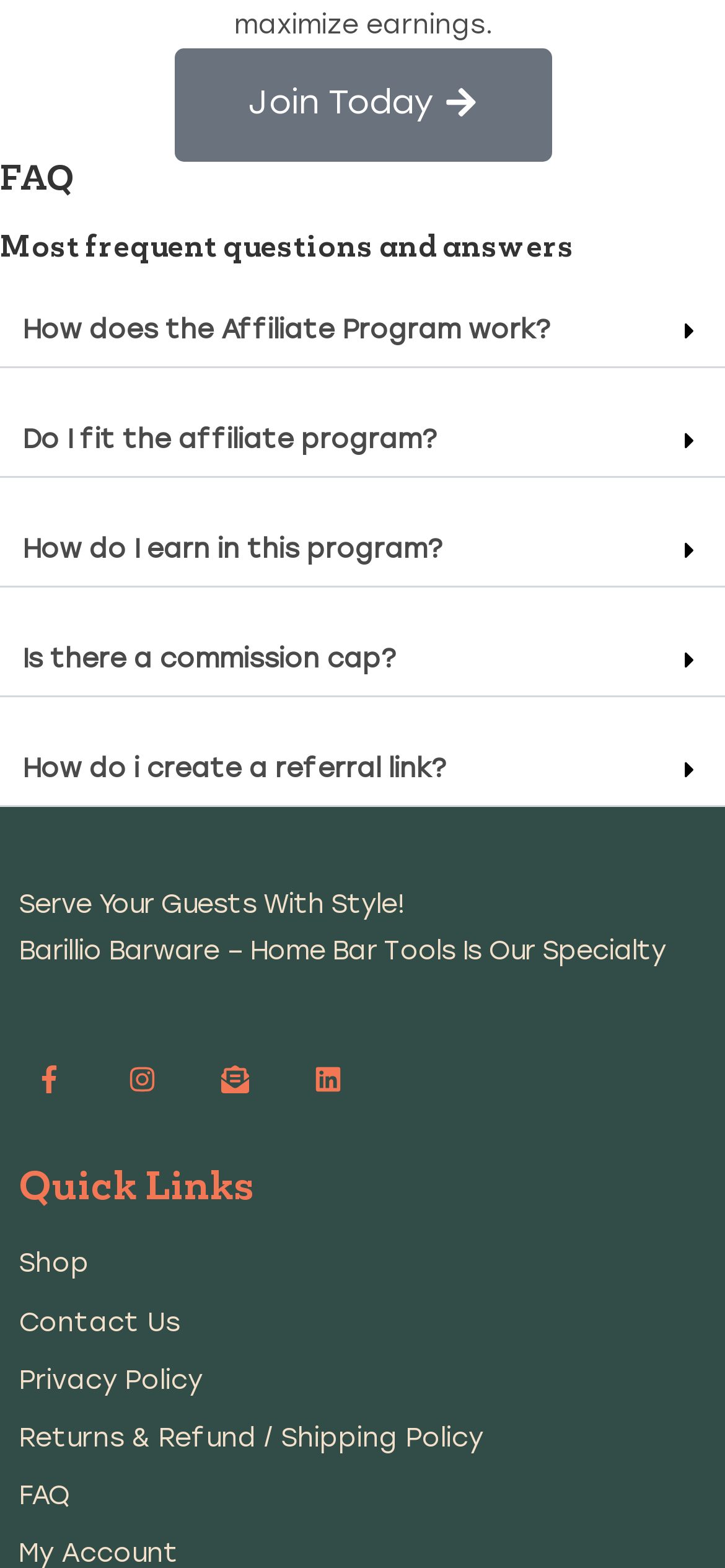What is the second heading on the webpage?
By examining the image, provide a one-word or phrase answer.

Most frequent questions and answers